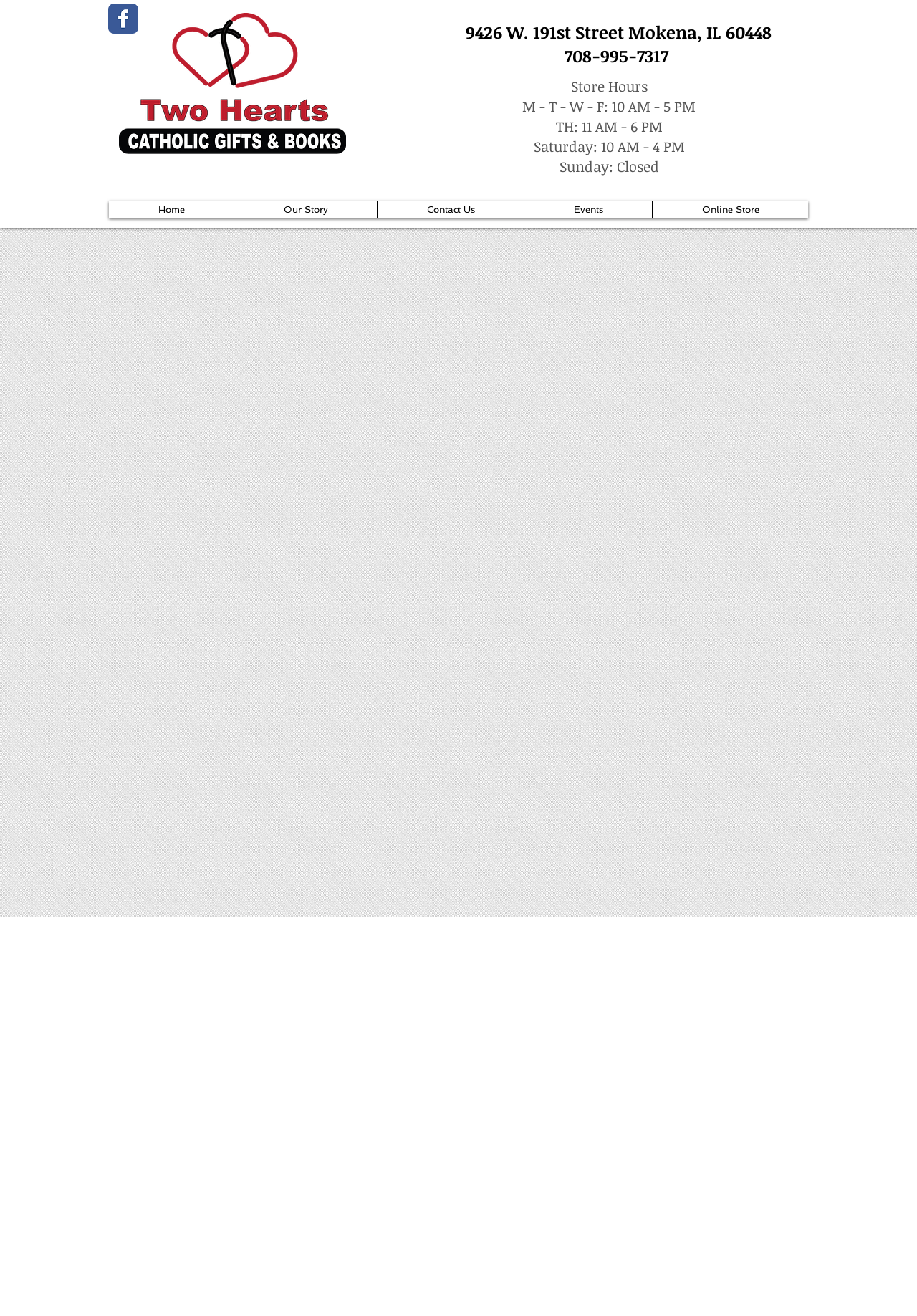Show the bounding box coordinates for the HTML element described as: "Online Store".

[0.711, 0.153, 0.881, 0.166]